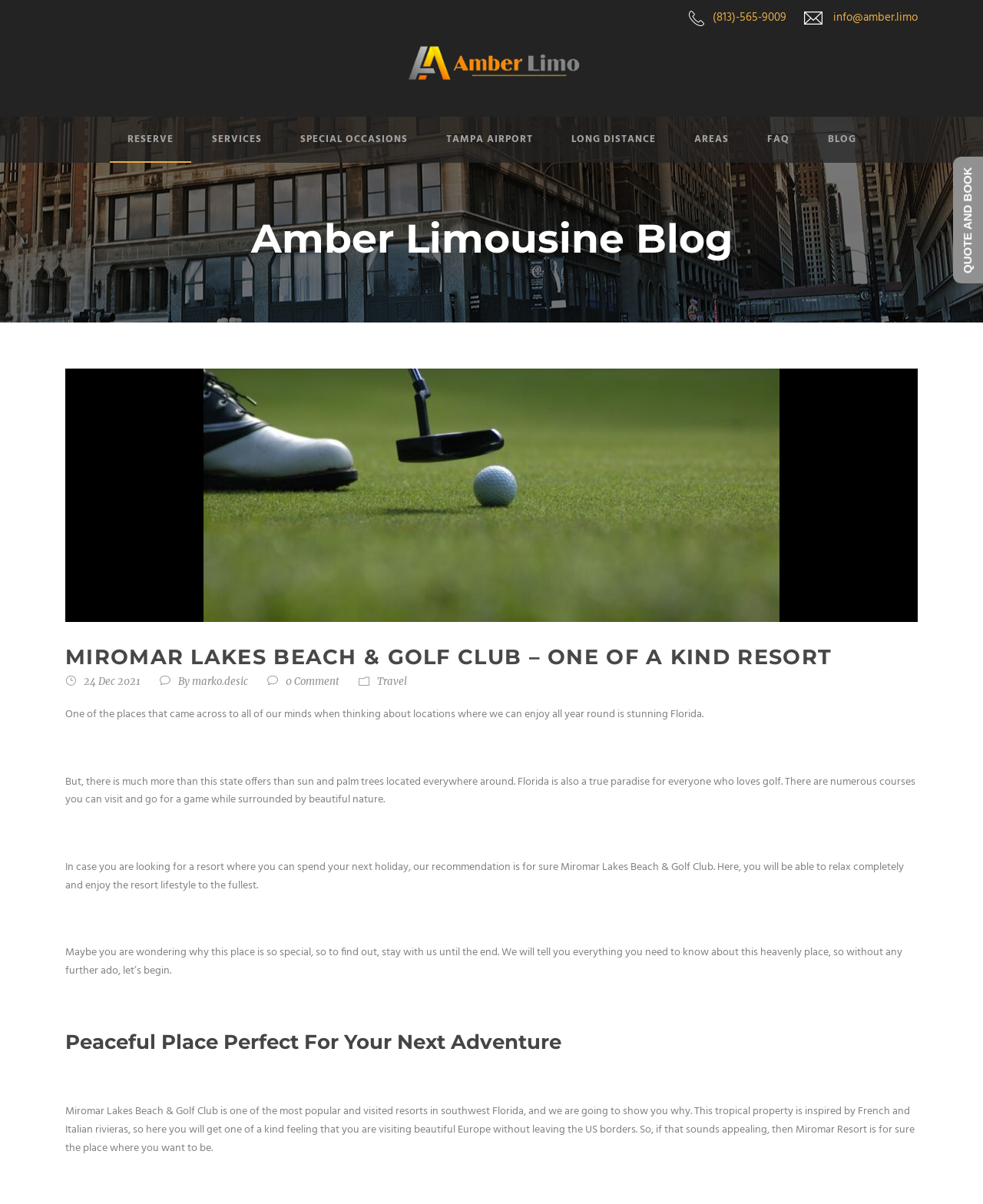Extract the main title from the webpage and generate its text.

MIROMAR LAKES BEACH & GOLF CLUB – ONE OF A KIND RESORT